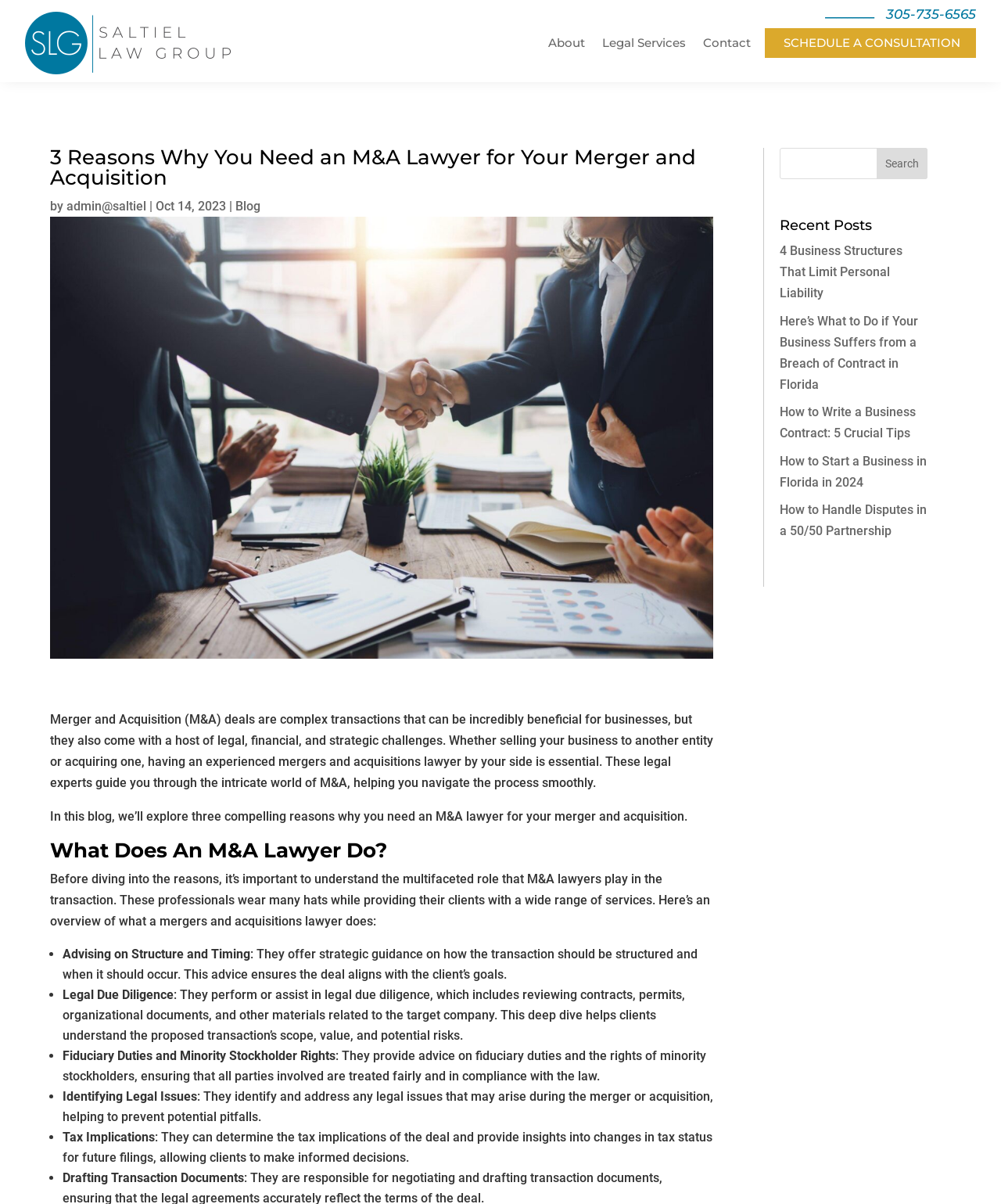Find the bounding box coordinates of the element's region that should be clicked in order to follow the given instruction: "Click the 'About' link". The coordinates should consist of four float numbers between 0 and 1, i.e., [left, top, right, bottom].

[0.548, 0.01, 0.584, 0.062]